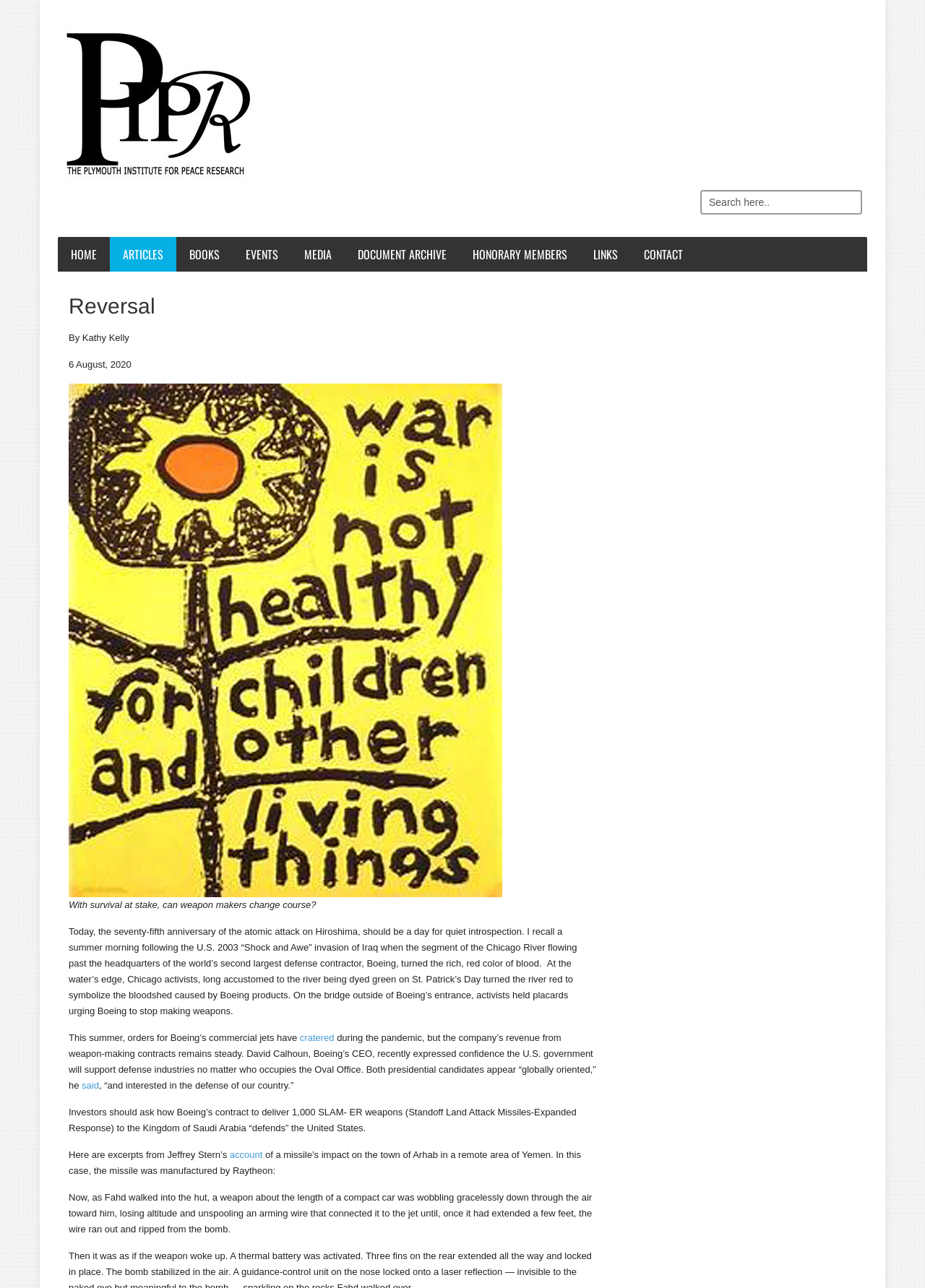Can you find the bounding box coordinates for the element that needs to be clicked to execute this instruction: "Search here"? The coordinates should be given as four float numbers between 0 and 1, i.e., [left, top, right, bottom].

[0.757, 0.148, 0.932, 0.167]